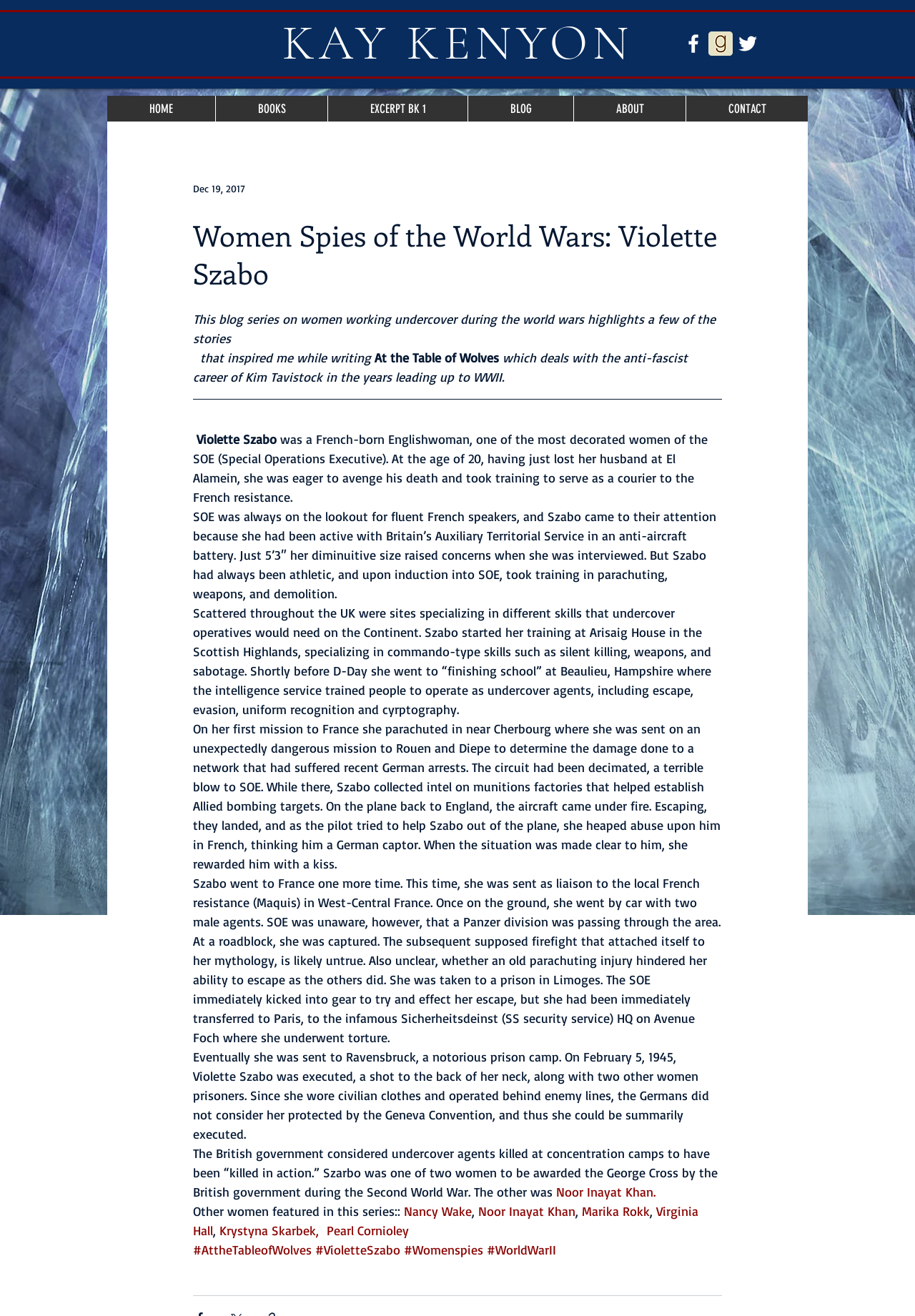How did Violette Szabo die?
Answer the question in as much detail as possible.

The circumstances of Violette Szabo's death are mentioned in the static text element with bounding box coordinates [0.211, 0.797, 0.779, 0.867]. It is stated that she was executed by a shot to the back of her neck, along with two other women prisoners, at Ravensbruck prison camp on February 5, 1945.